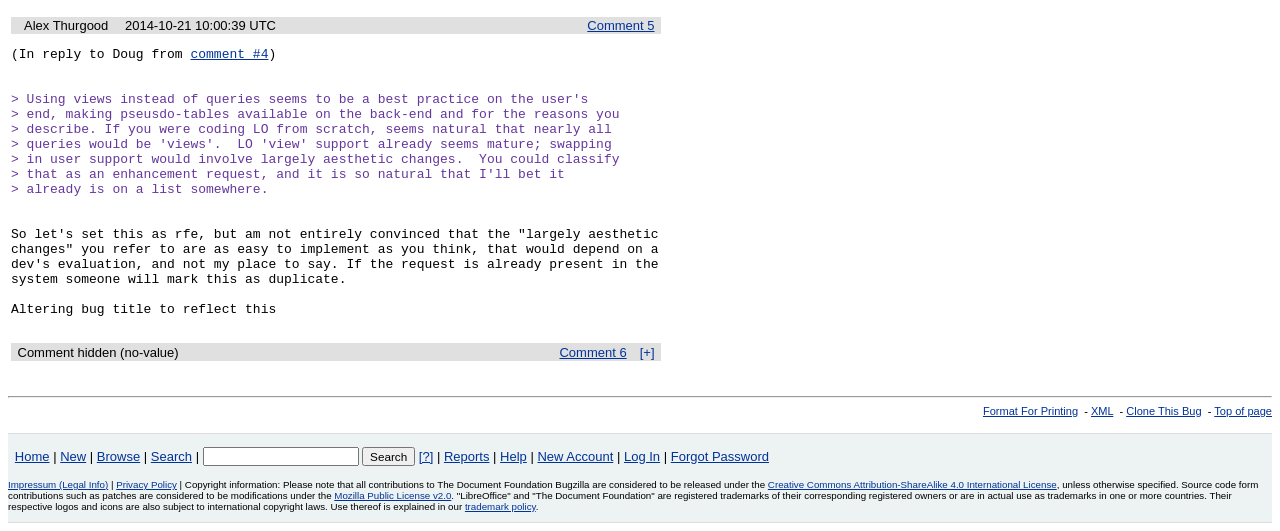Find the bounding box coordinates of the element's region that should be clicked in order to follow the given instruction: "Log in to the system". The coordinates should consist of four float numbers between 0 and 1, i.e., [left, top, right, bottom].

[0.487, 0.845, 0.516, 0.874]